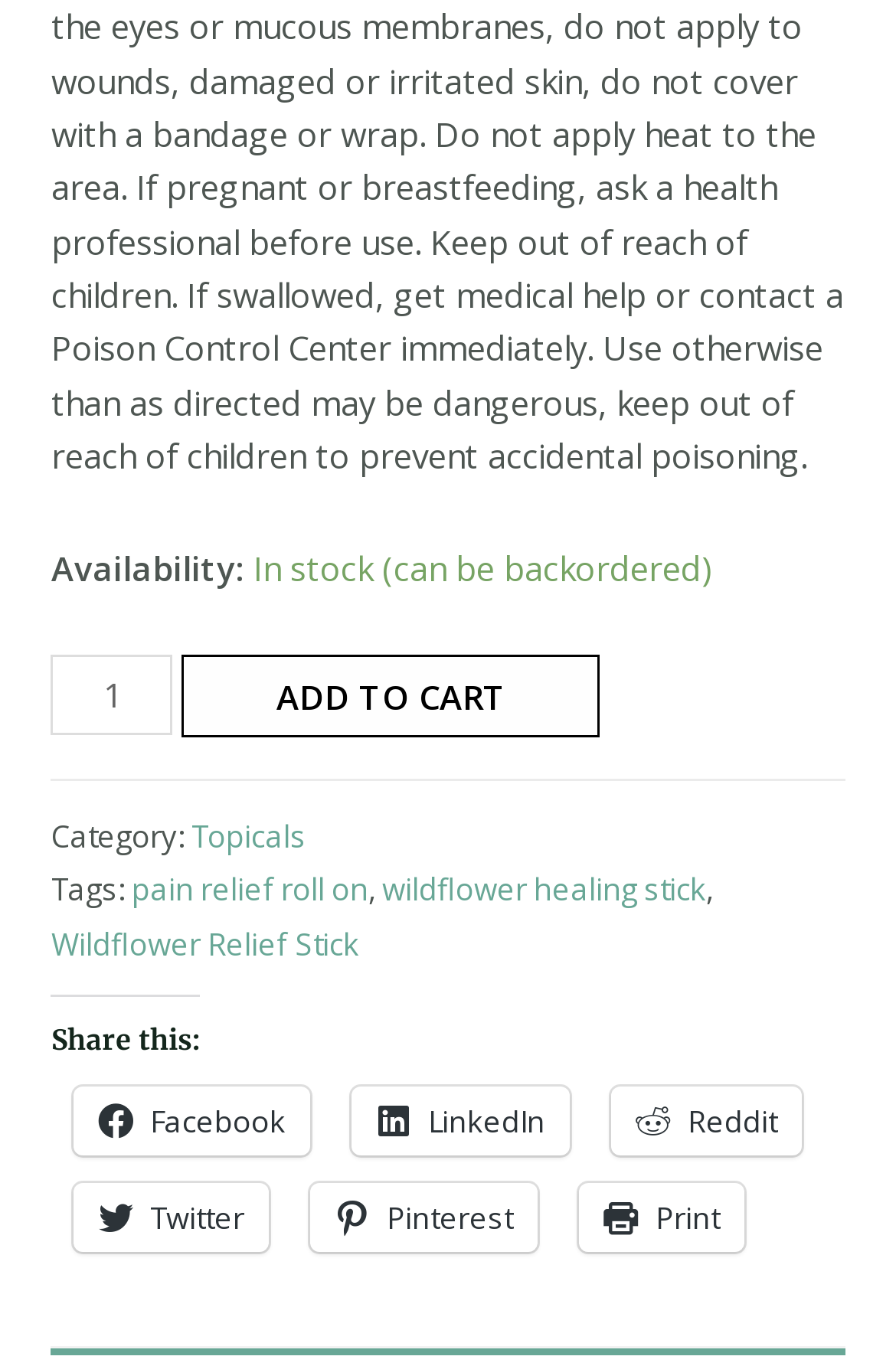Provide the bounding box coordinates of the area you need to click to execute the following instruction: "Share on Facebook".

[0.083, 0.795, 0.347, 0.846]